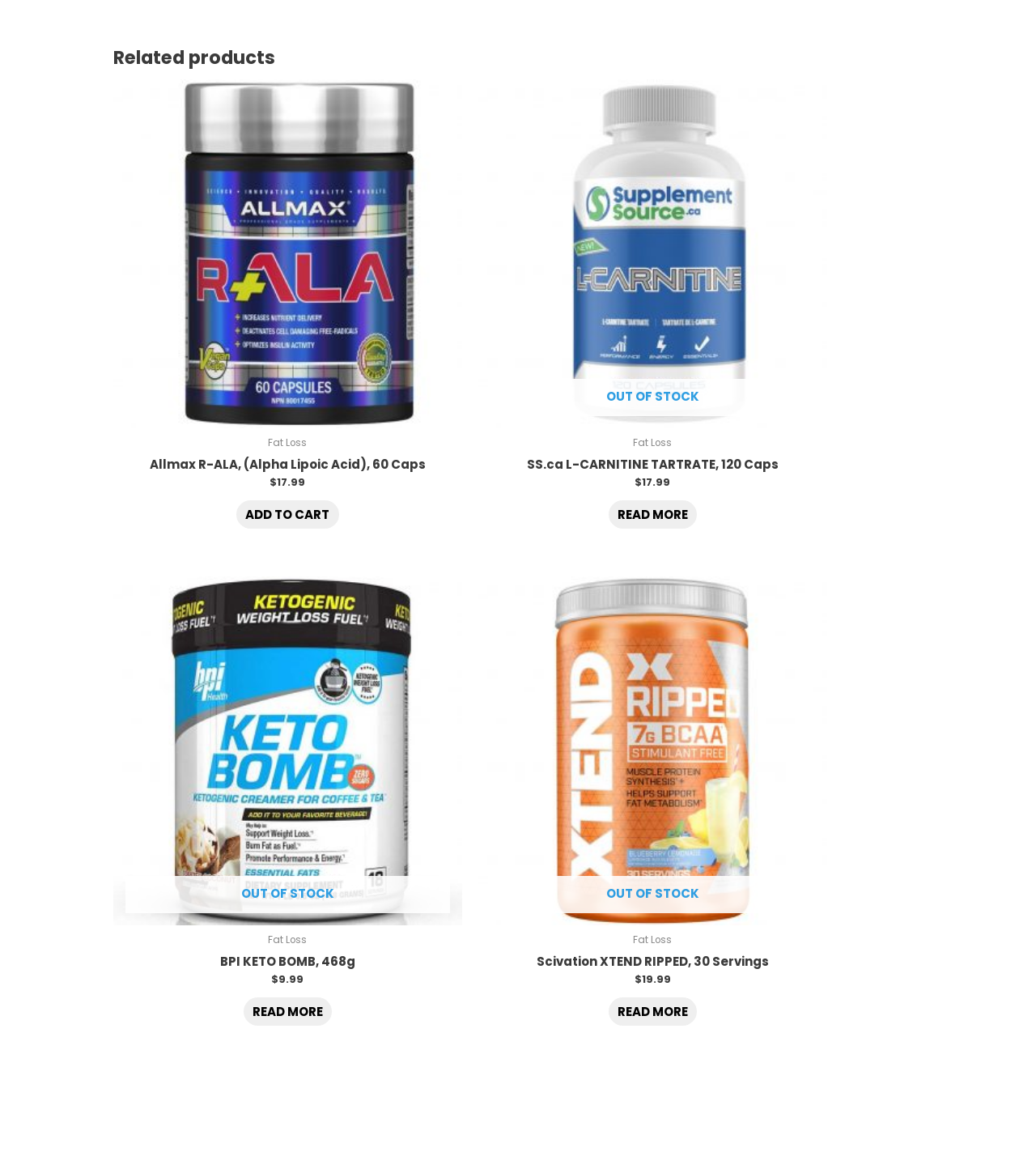Could you specify the bounding box coordinates for the clickable section to complete the following instruction: "Add 'Allmax R-ALA, (Alpha Lipoic Acid), 60 Caps' to cart"?

[0.149, 0.31, 0.254, 0.334]